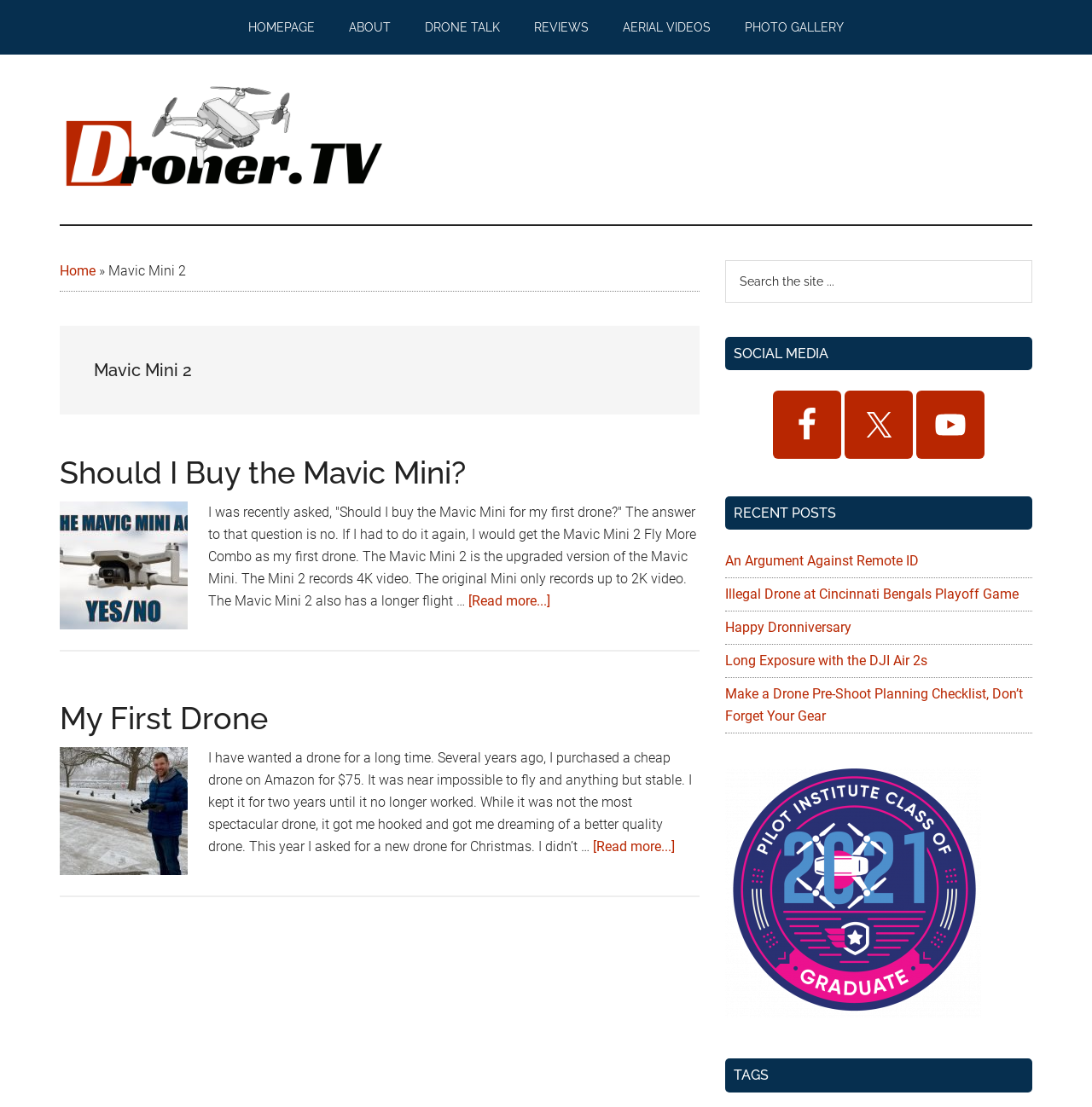Please provide a short answer using a single word or phrase for the question:
What is the text of the first link in the main navigation?

HOMEPAGE